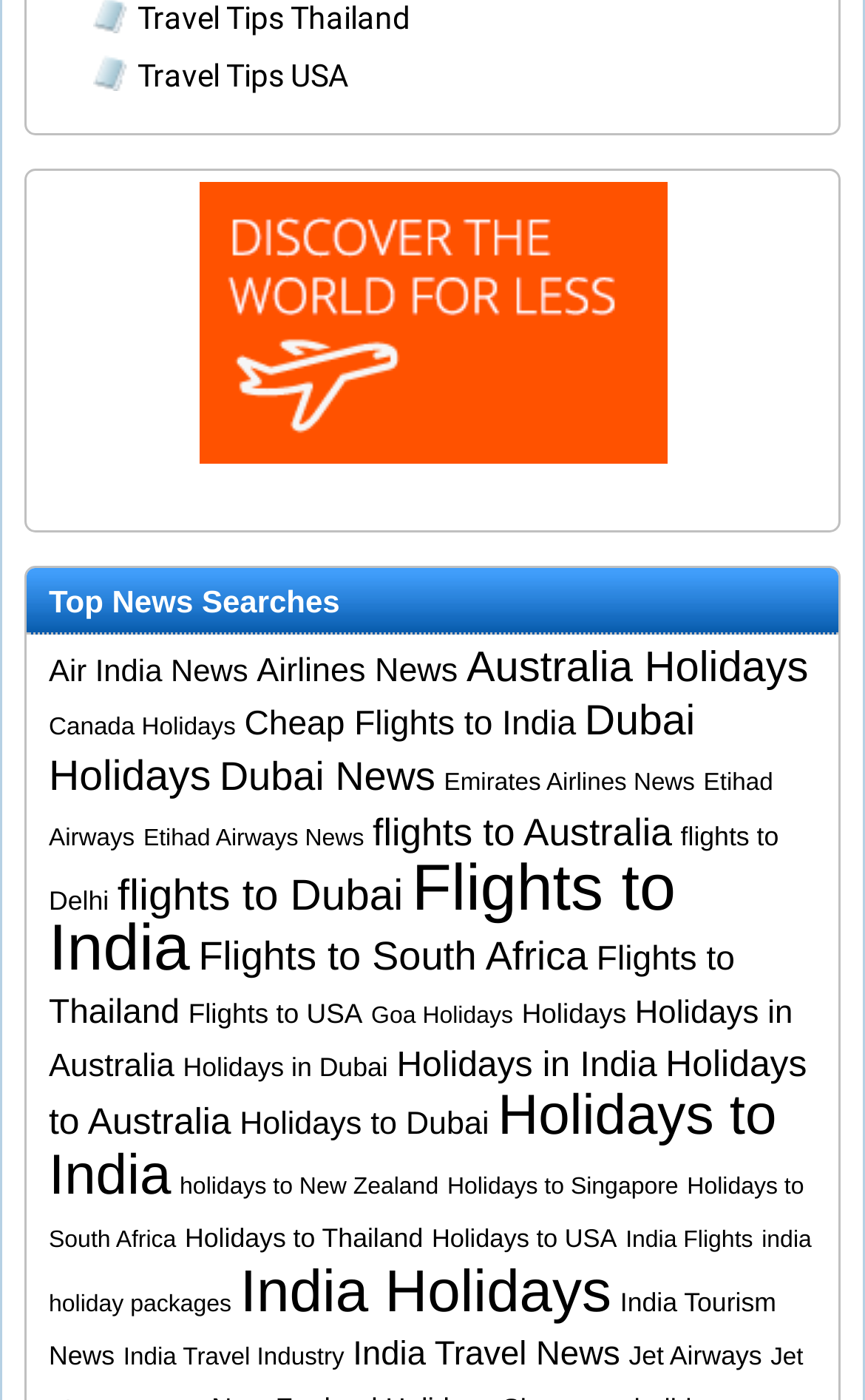Please find the bounding box coordinates of the element's region to be clicked to carry out this instruction: "Check Holidays to India".

[0.056, 0.776, 0.898, 0.862]